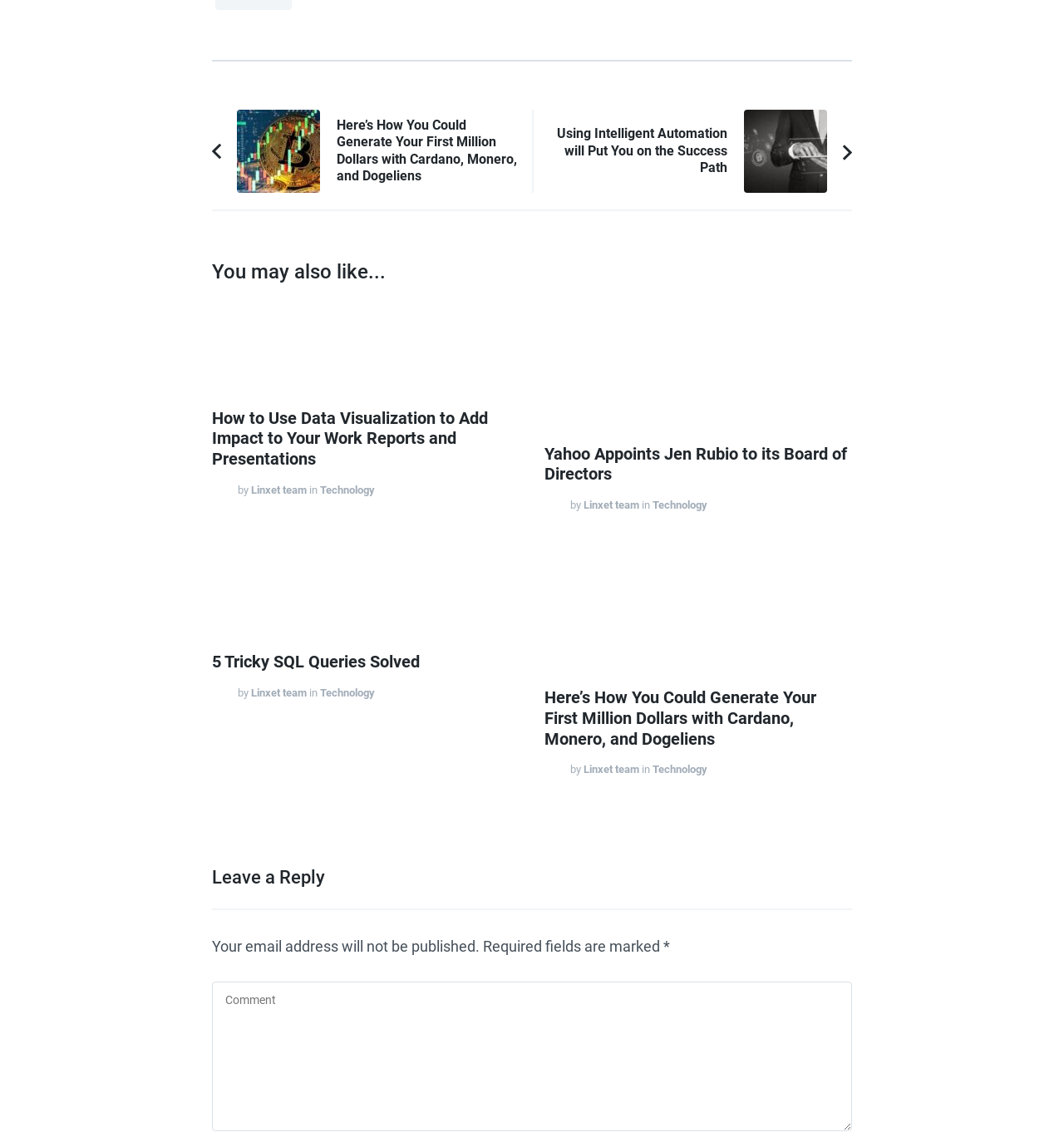Find the coordinates for the bounding box of the element with this description: "Linxet team".

[0.548, 0.666, 0.601, 0.676]